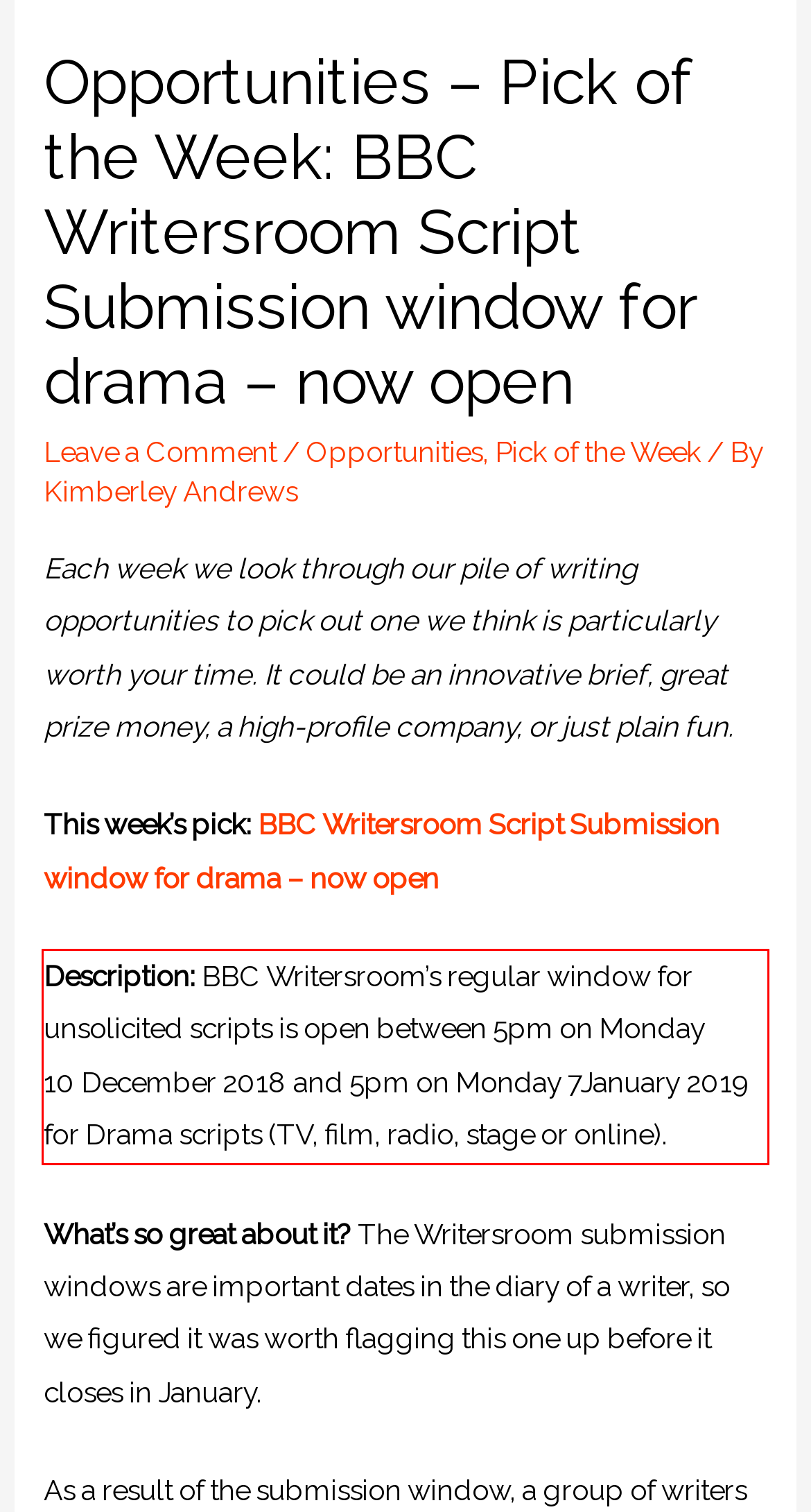You are provided with a webpage screenshot that includes a red rectangle bounding box. Extract the text content from within the bounding box using OCR.

Description: BBC Writersroom’s regular window for unsolicited scripts is open between 5pm on Monday 10 December 2018 and 5pm on Monday 7January 2019 for Drama scripts (TV, film, radio, stage or online).